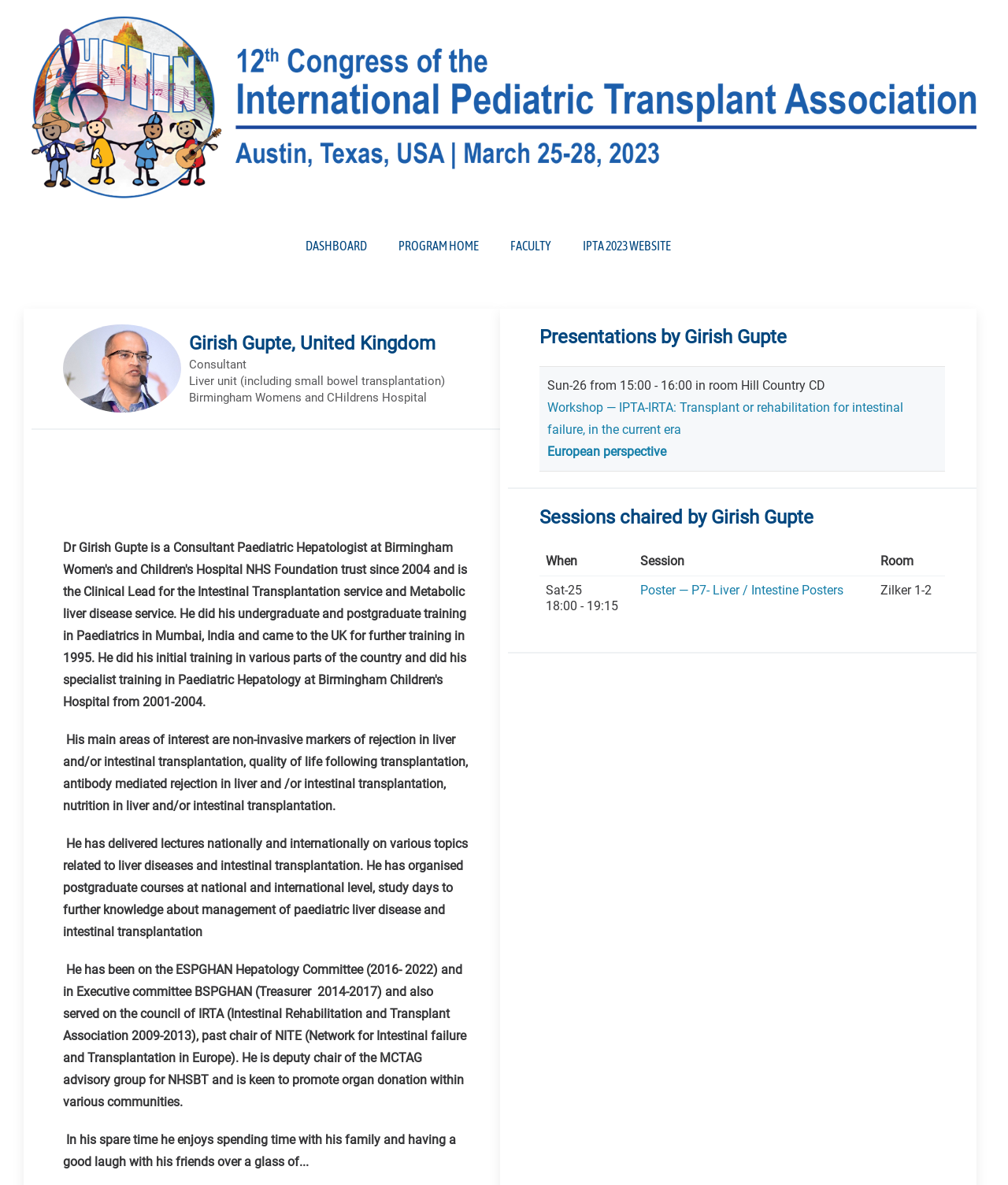Locate the bounding box coordinates of the clickable region necessary to complete the following instruction: "Click on IPTA 2023 link". Provide the coordinates in the format of four float numbers between 0 and 1, i.e., [left, top, right, bottom].

[0.031, 0.077, 0.969, 0.1]